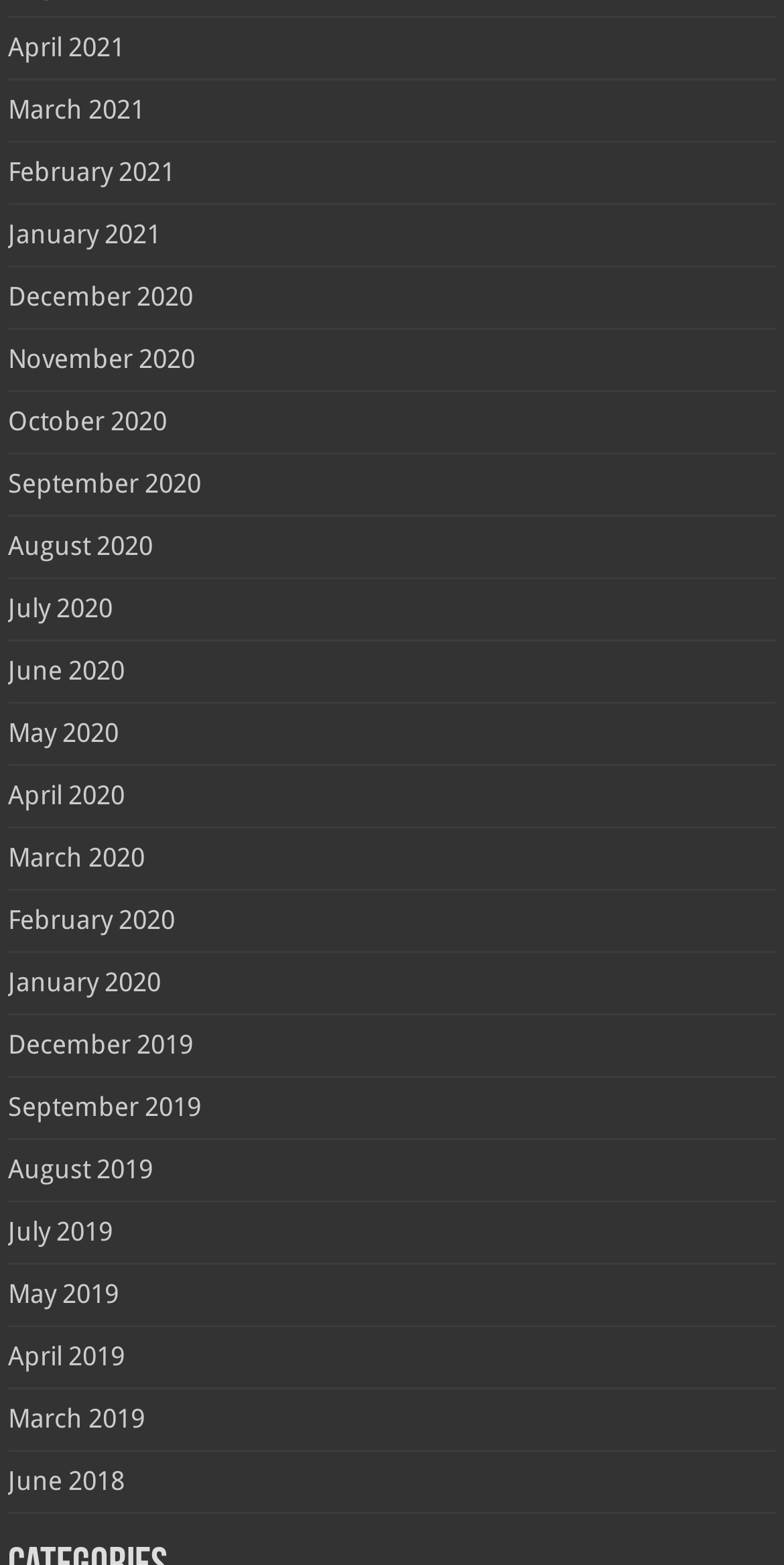Provide a short answer using a single word or phrase for the following question: 
What is the earliest month listed on the webpage?

June 2018